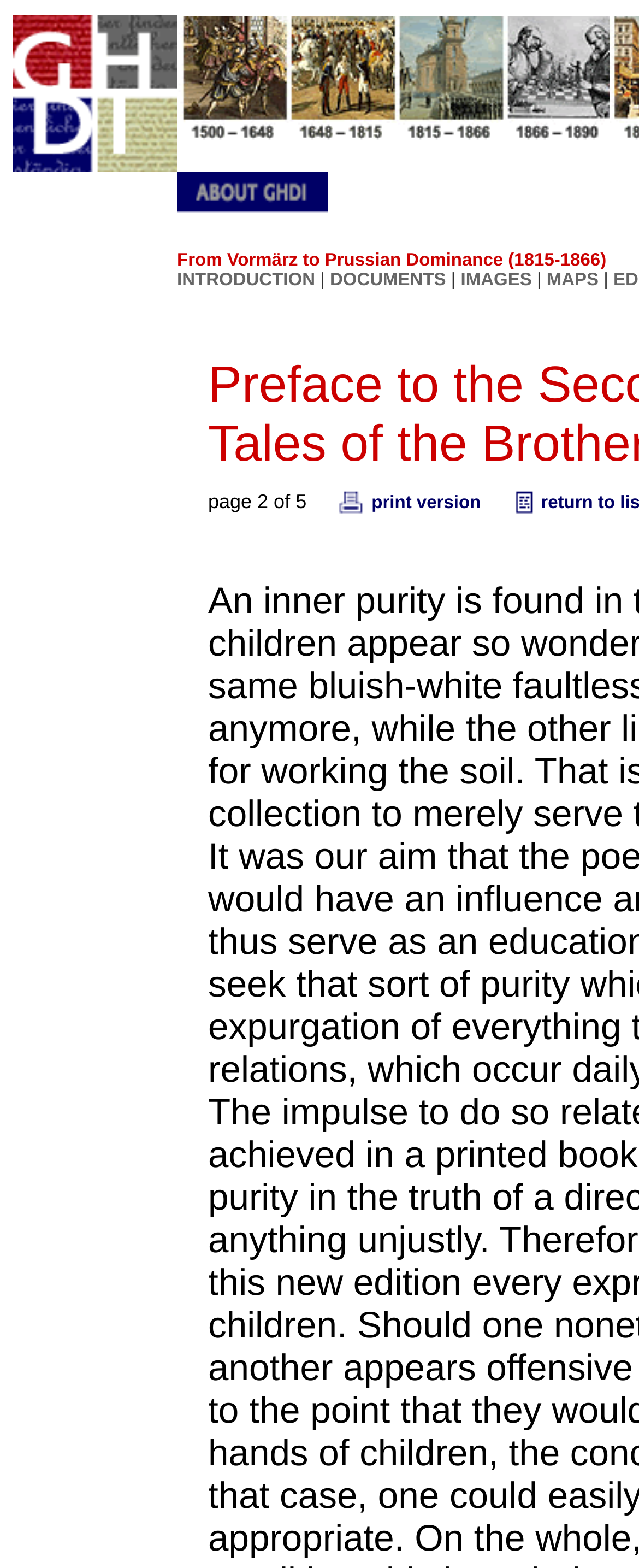Please identify the bounding box coordinates of the clickable area that will allow you to execute the instruction: "go to INTRODUCTION".

[0.277, 0.172, 0.493, 0.184]